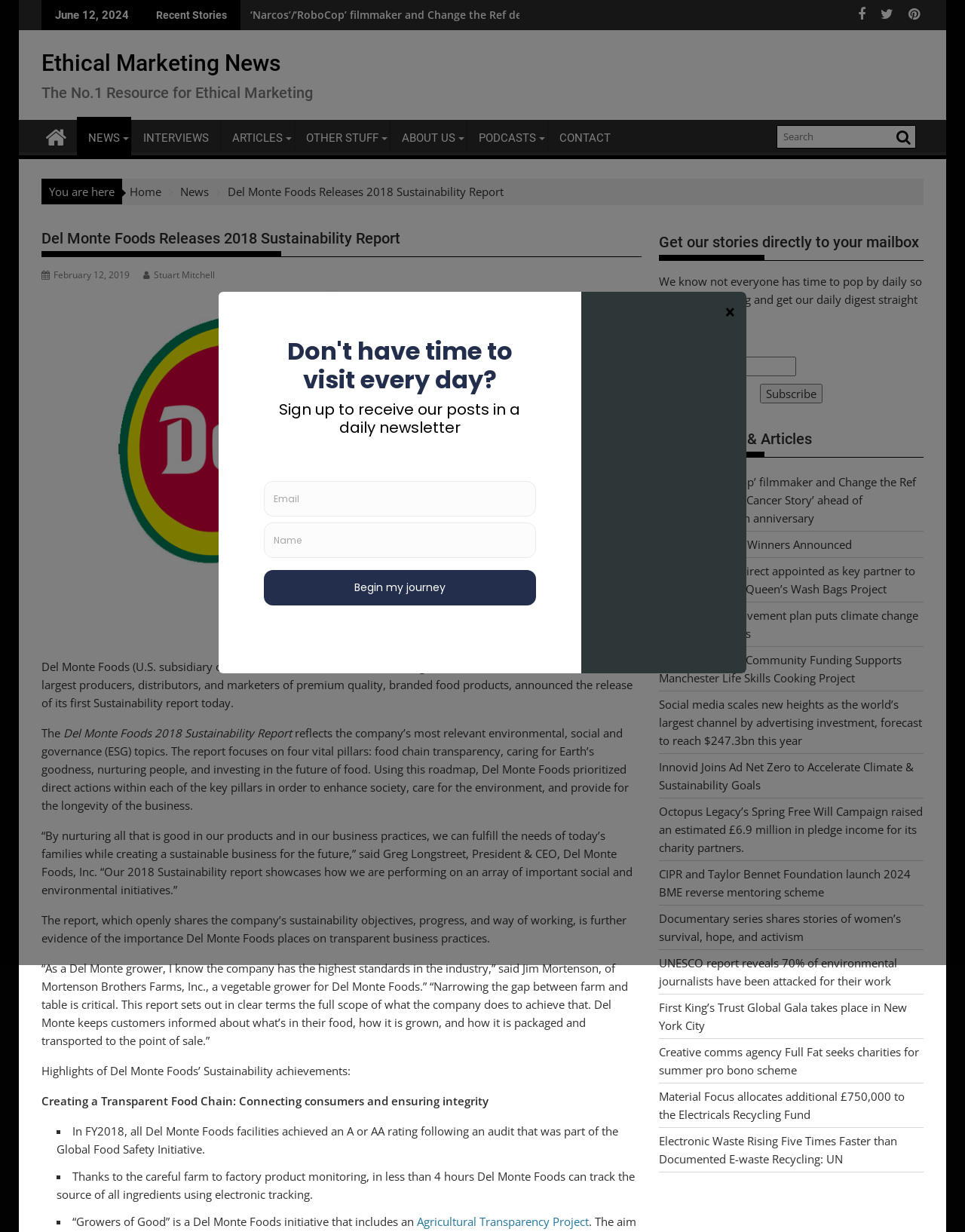Locate the bounding box coordinates of the element I should click to achieve the following instruction: "Read about Del Monte Foods' sustainability report".

[0.236, 0.149, 0.522, 0.162]